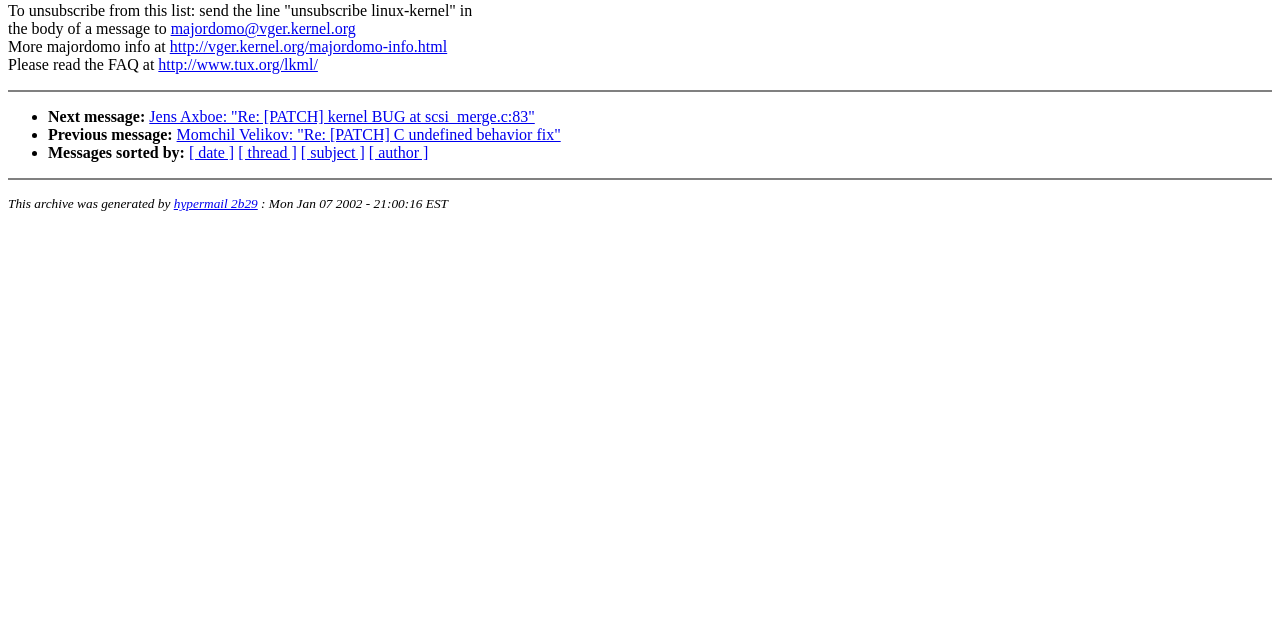Determine the bounding box coordinates (top-left x, top-left y, bottom-right x, bottom-right y) of the UI element described in the following text: [ thread ]

[0.186, 0.226, 0.232, 0.252]